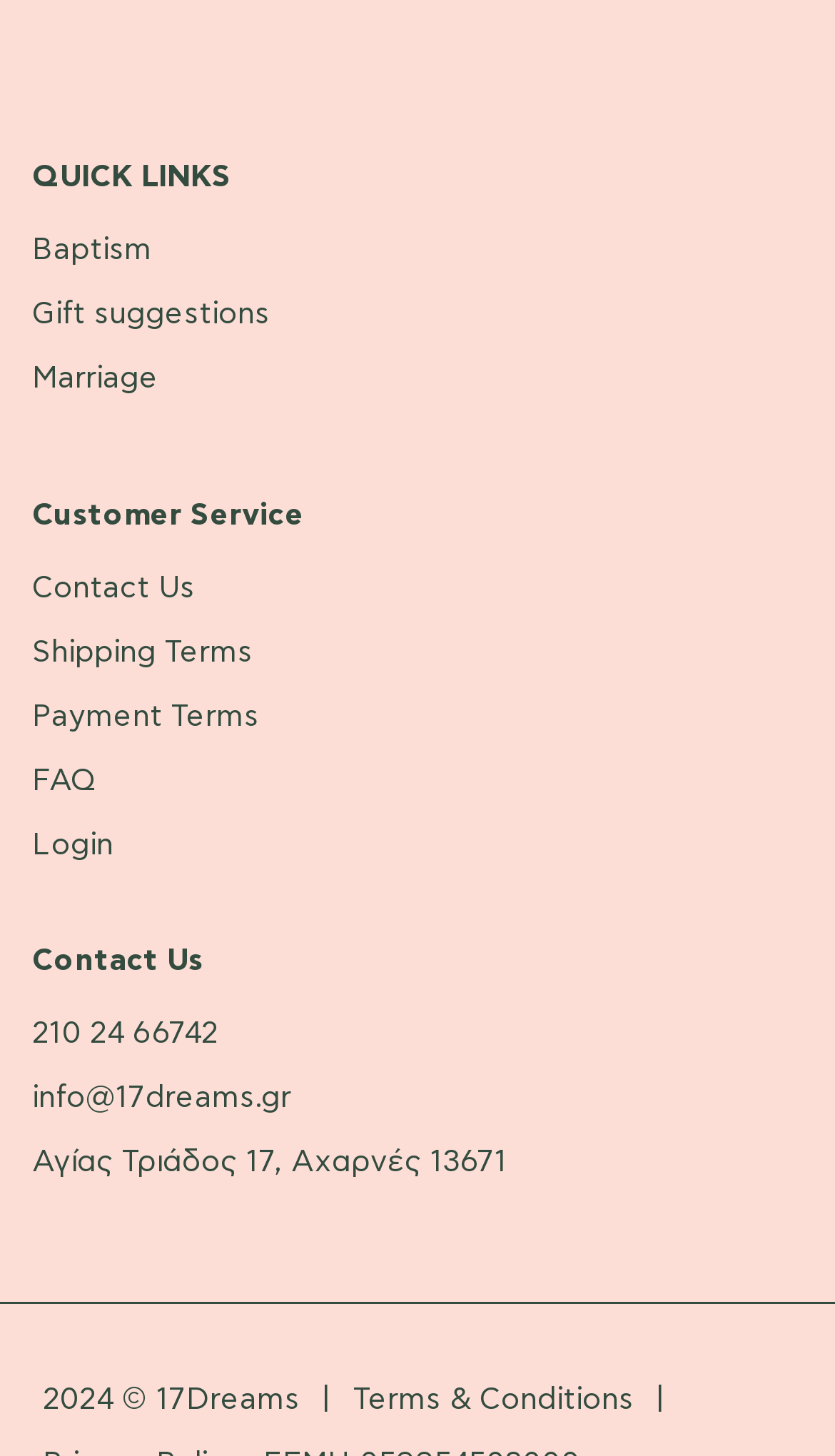What is the copyright year?
Please respond to the question thoroughly and include all relevant details.

The copyright year is 2024 which is mentioned at the bottom of the webpage as '2024 © 17Dreams'.